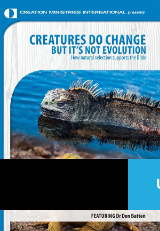Respond to the following question with a brief word or phrase:
What is the main theme of the publication?

Creationism and evolutionary concepts